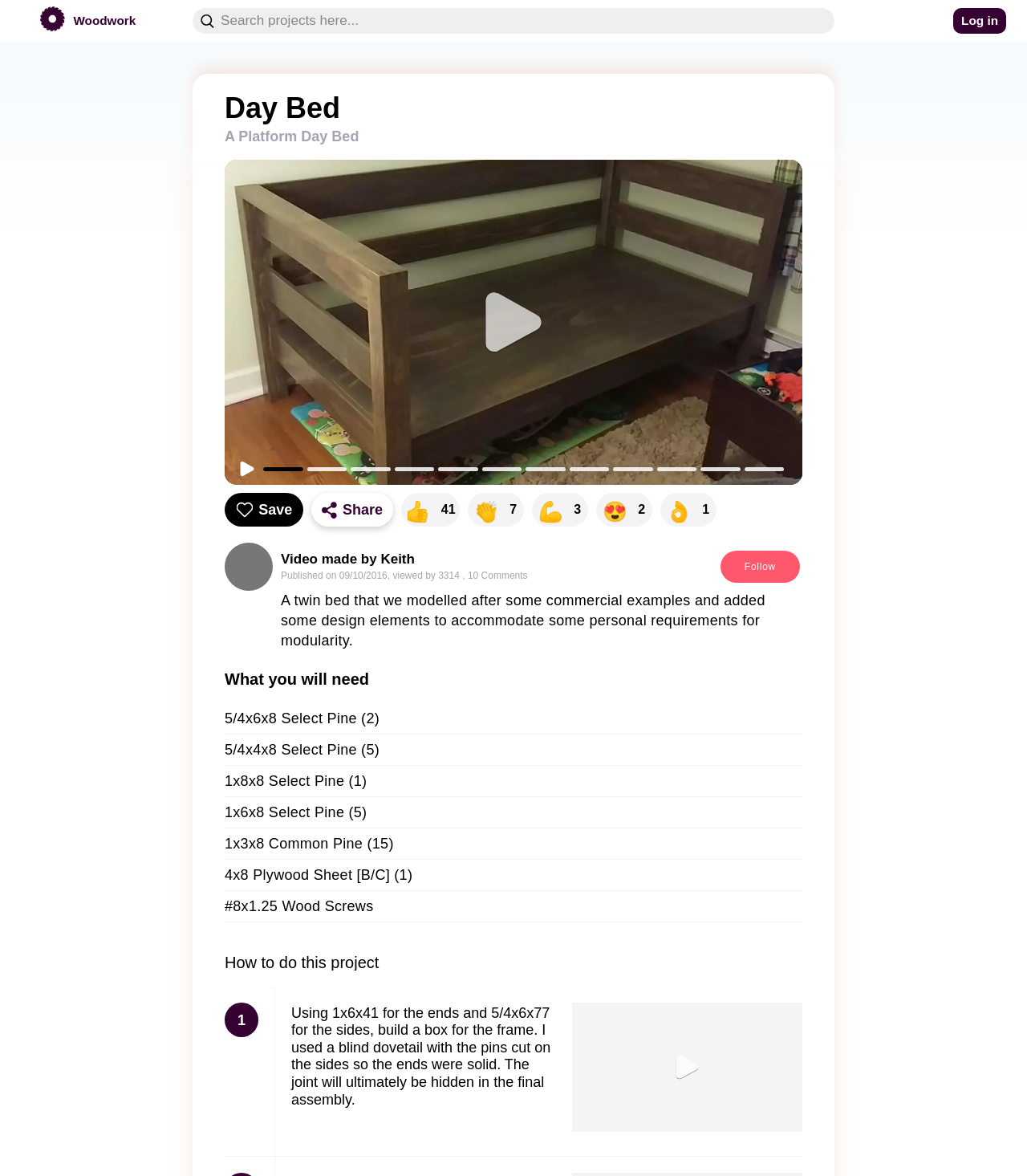What type of wood is used for the project?
Look at the image and respond with a single word or a short phrase.

Select Pine